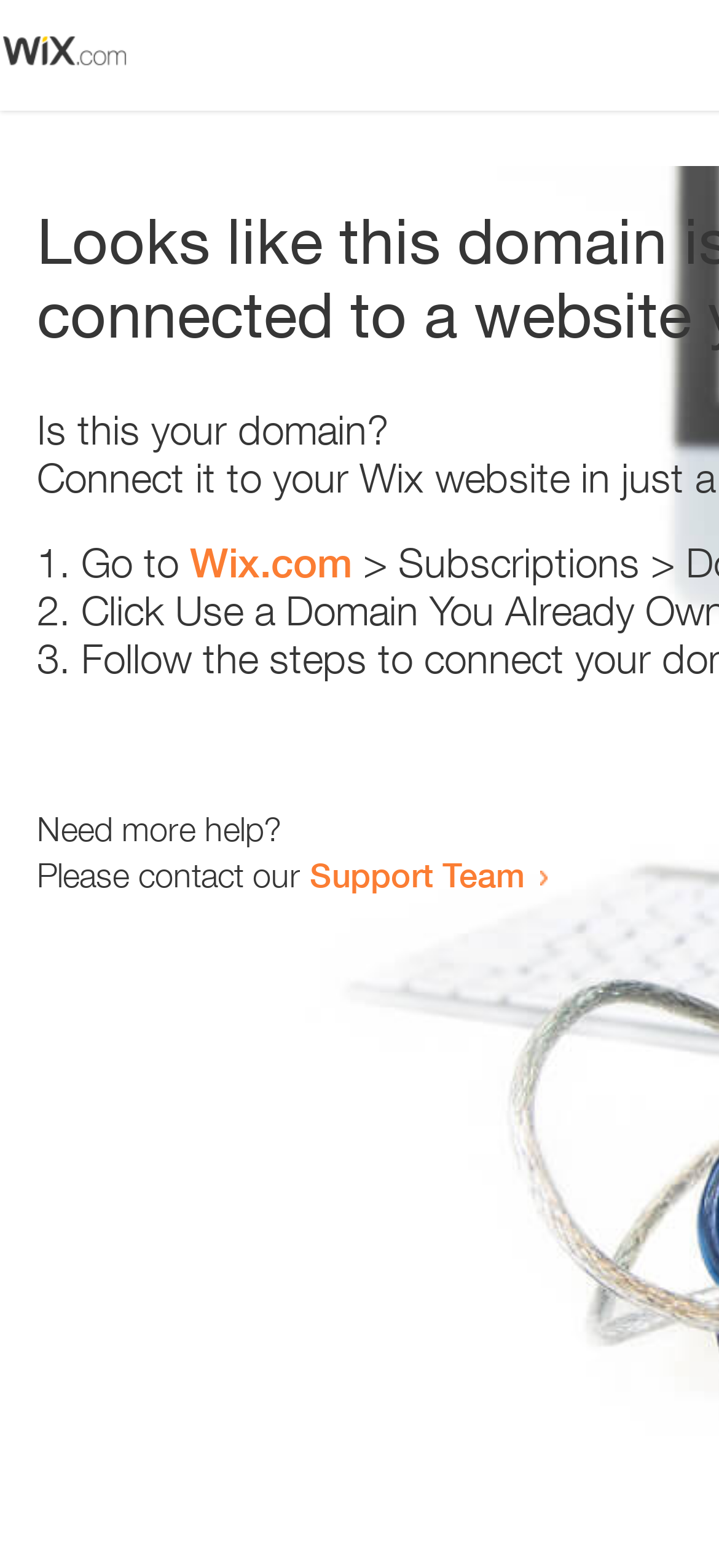Who can the user contact for more help?
Examine the image and provide an in-depth answer to the question.

The link 'Support Team' is provided on the webpage, indicating that the user can contact the Support Team for more help or assistance.